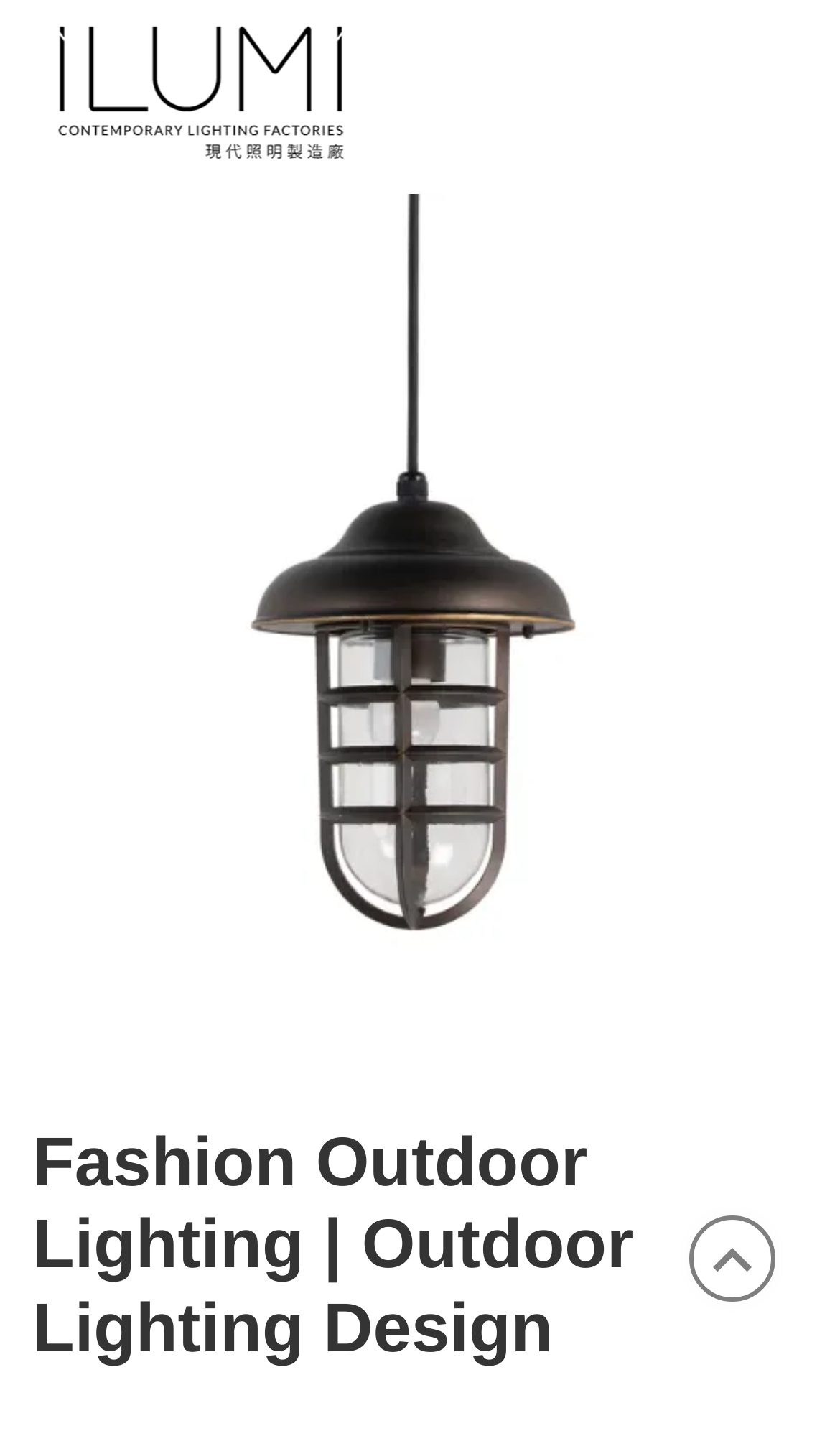Identify and provide the main heading of the webpage.

Fashion Outdoor Lighting | Outdoor Lighting Design